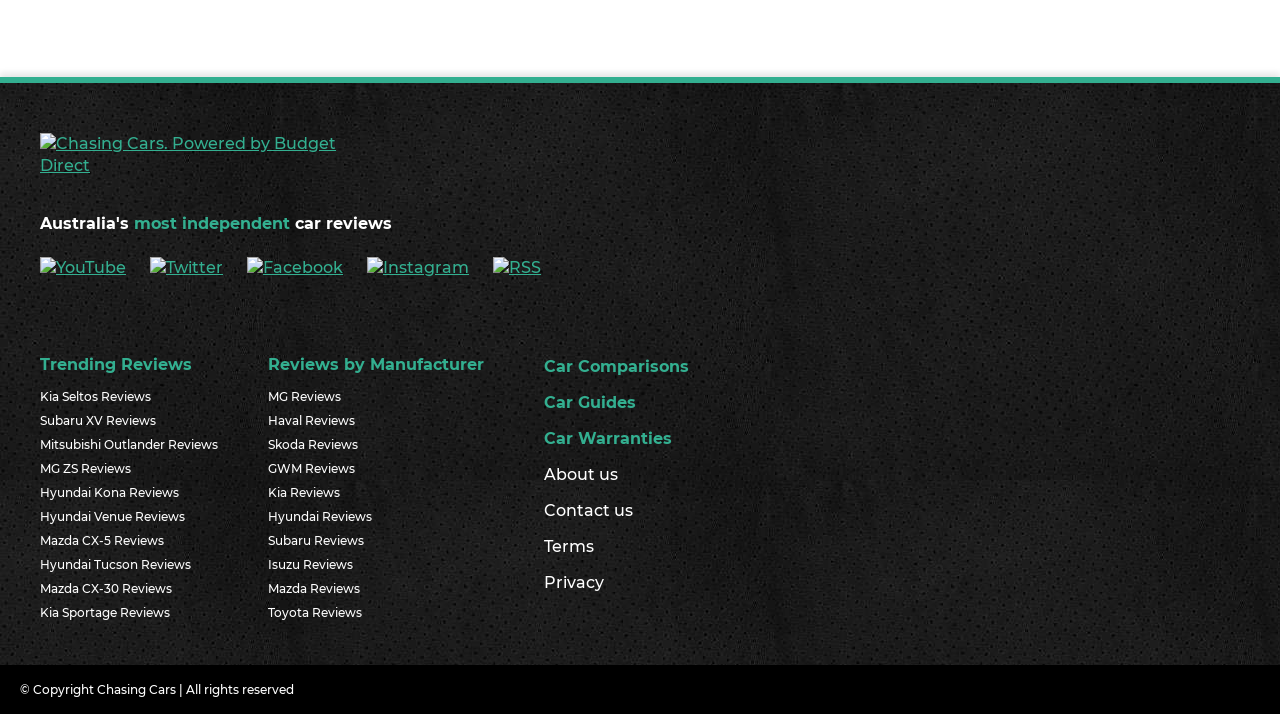What is the category of car reviews?
Relying on the image, give a concise answer in one word or a brief phrase.

Trending Reviews